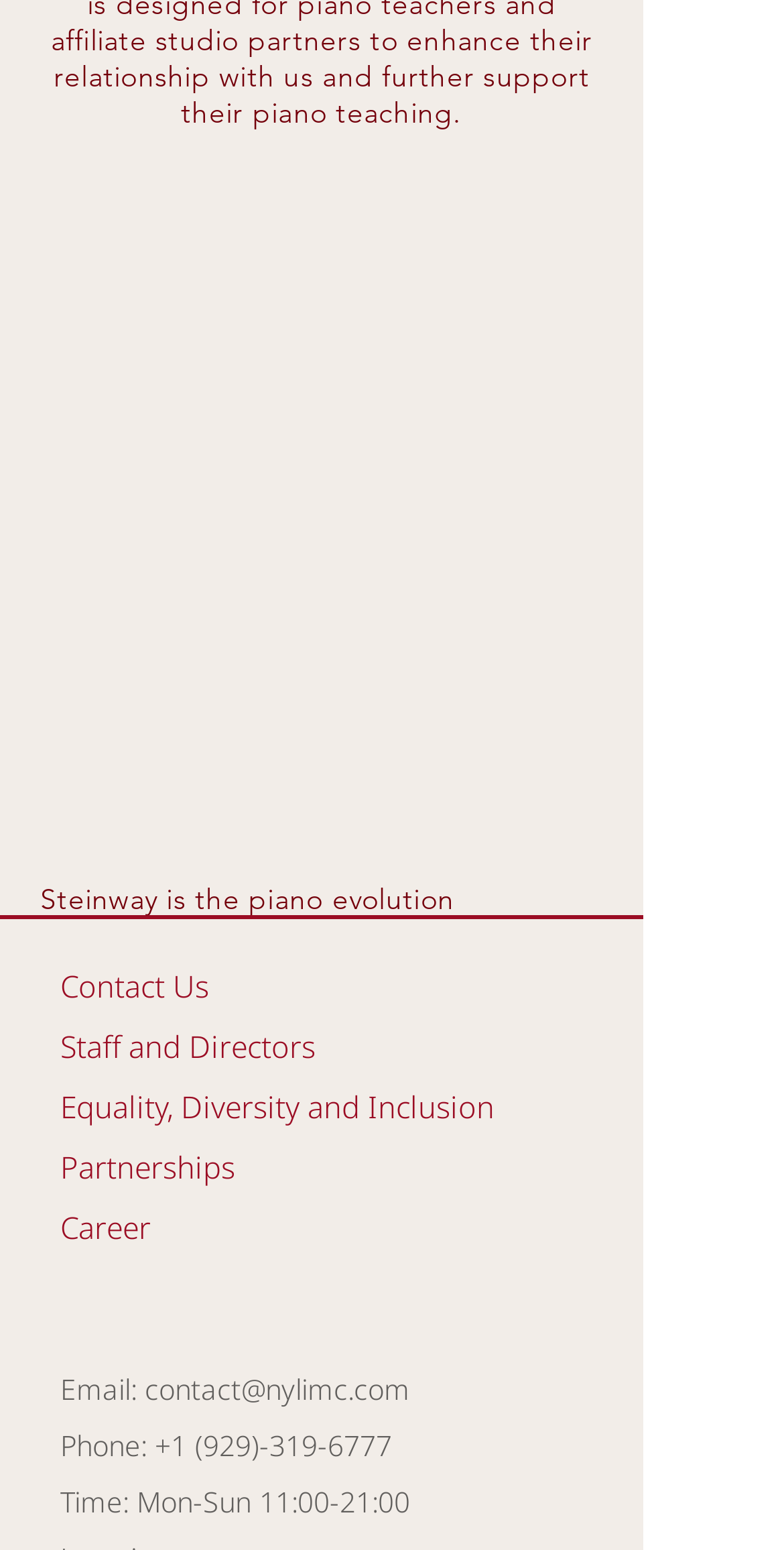Please reply with a single word or brief phrase to the question: 
What are the operating hours mentioned on the webpage?

Mon-Sun 11:00-21:00